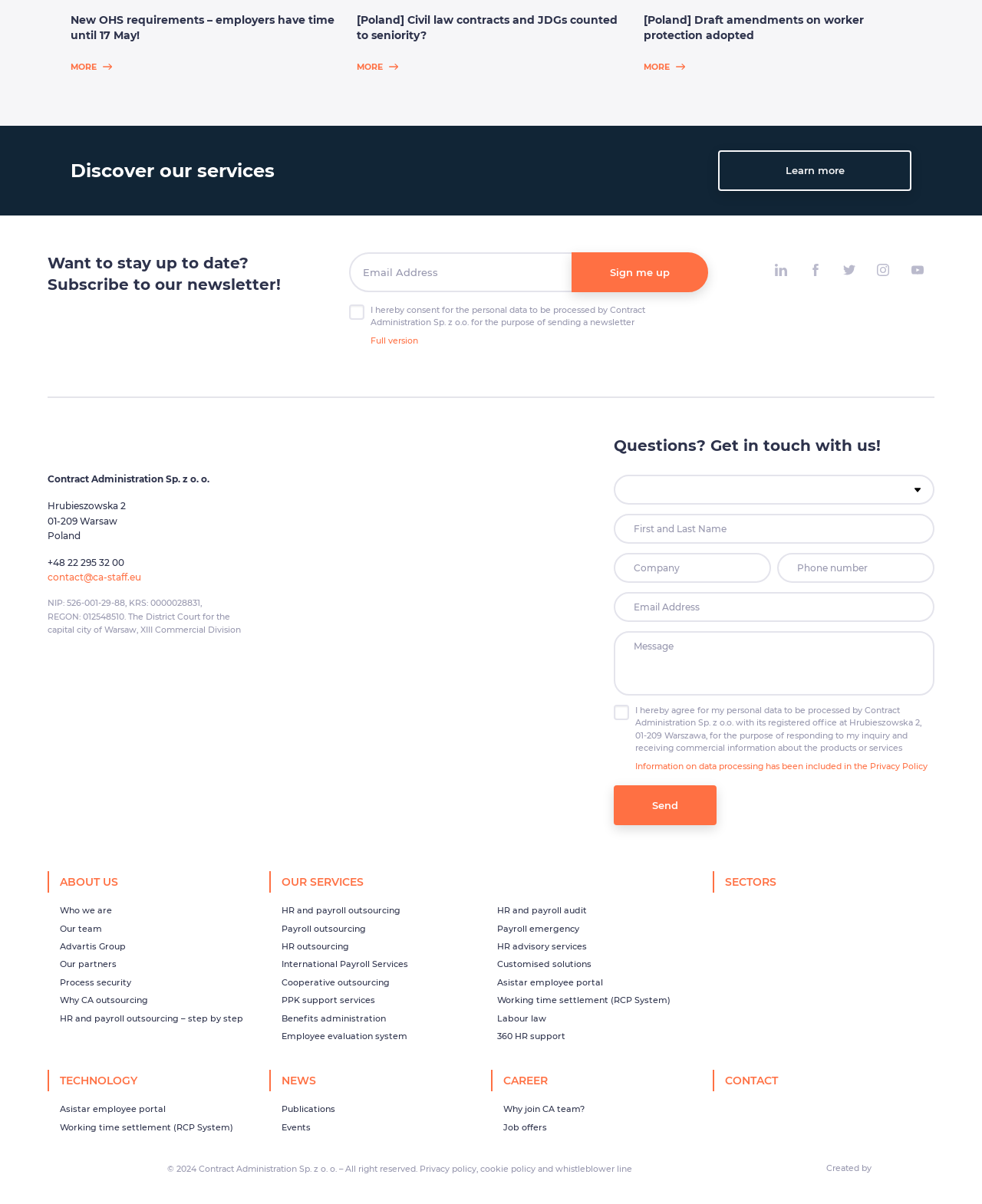Analyze the image and provide a detailed answer to the question: What is the company name?

I found the company name by looking at the footer section of the webpage, where the company's address and contact information are listed. The company name is 'Contract Administration Sp. z o.o.'.